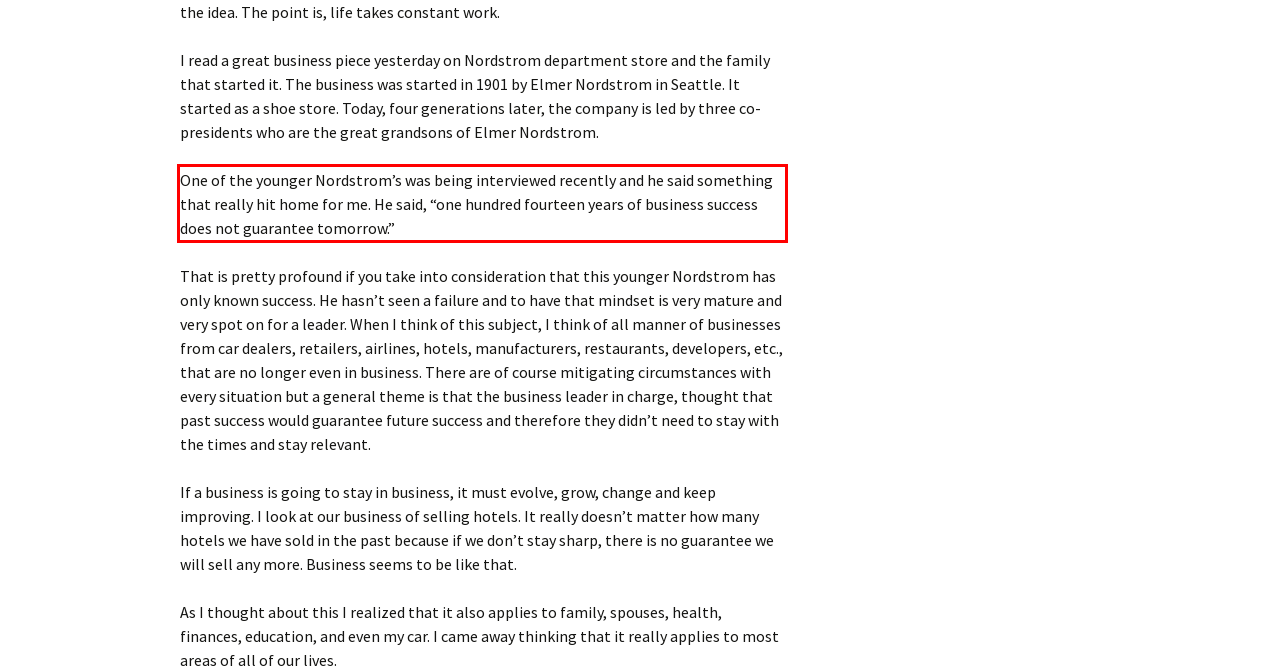Identify and extract the text within the red rectangle in the screenshot of the webpage.

One of the younger Nordstrom’s was being interviewed recently and he said something that really hit home for me. He said, “one hundred fourteen years of business success does not guarantee tomorrow.”